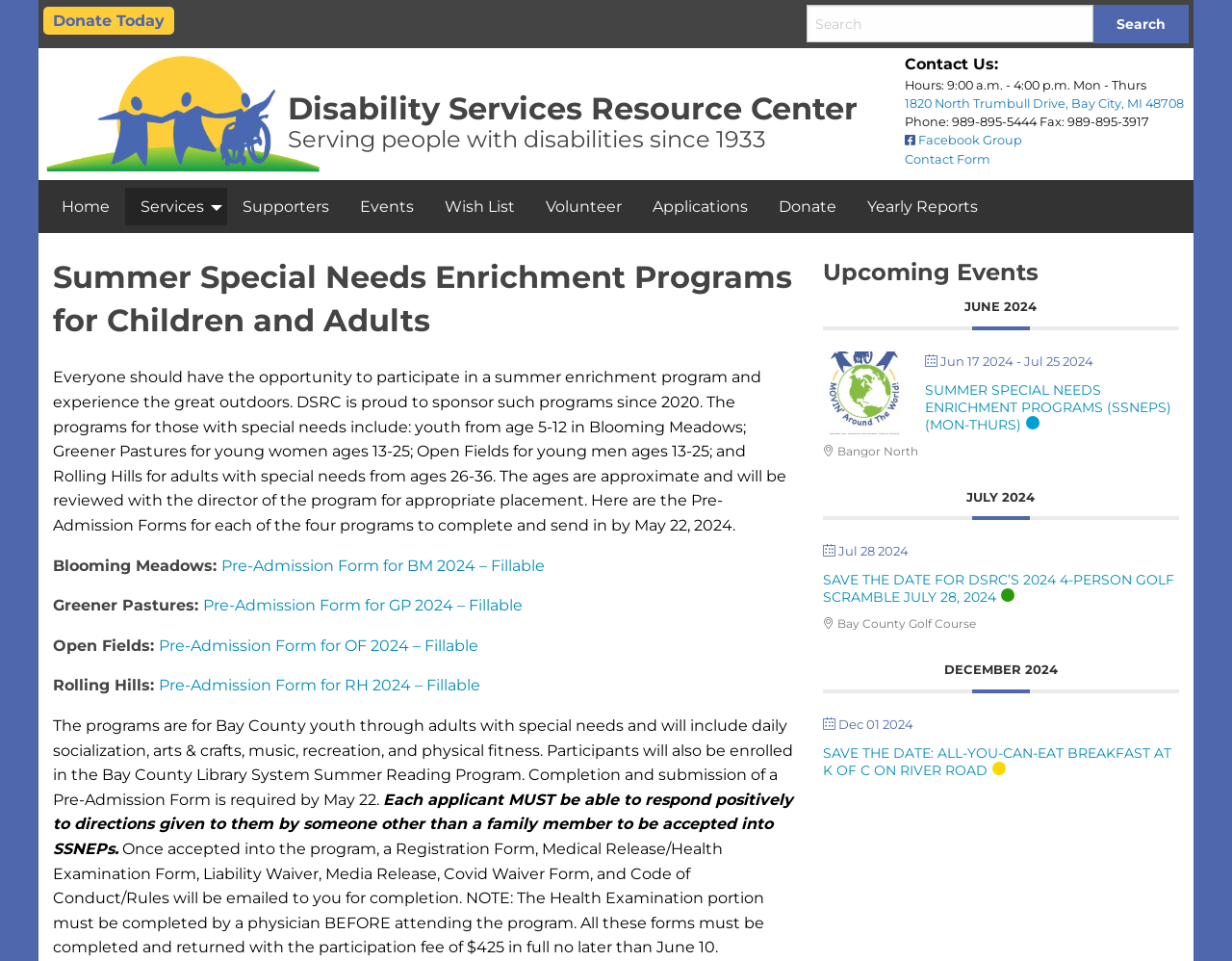What is the name of the organization?
Using the picture, provide a one-word or short phrase answer.

Disability Services Resource Center